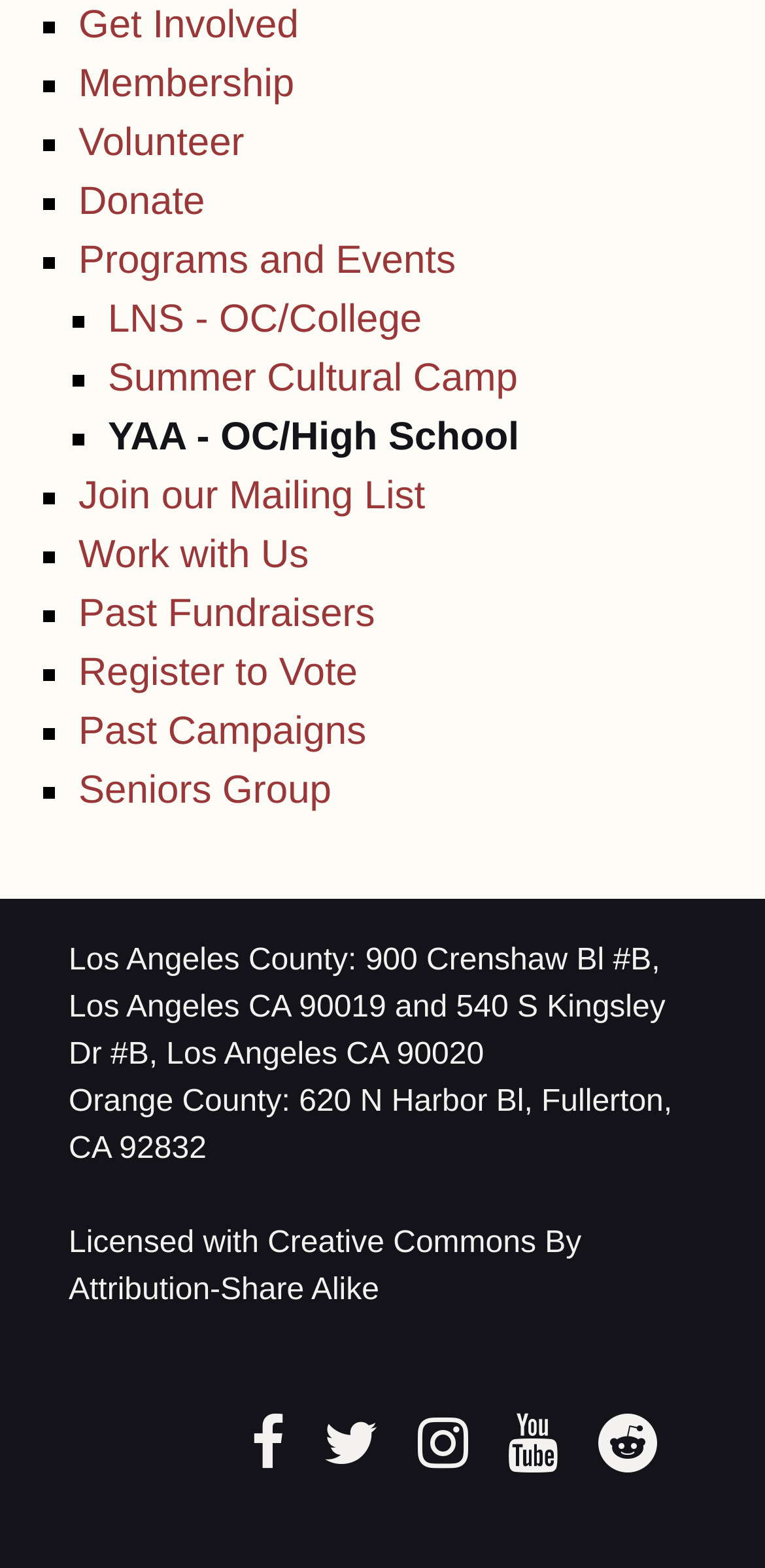Reply to the question with a brief word or phrase: How many social media icons are there at the bottom of the page?

5